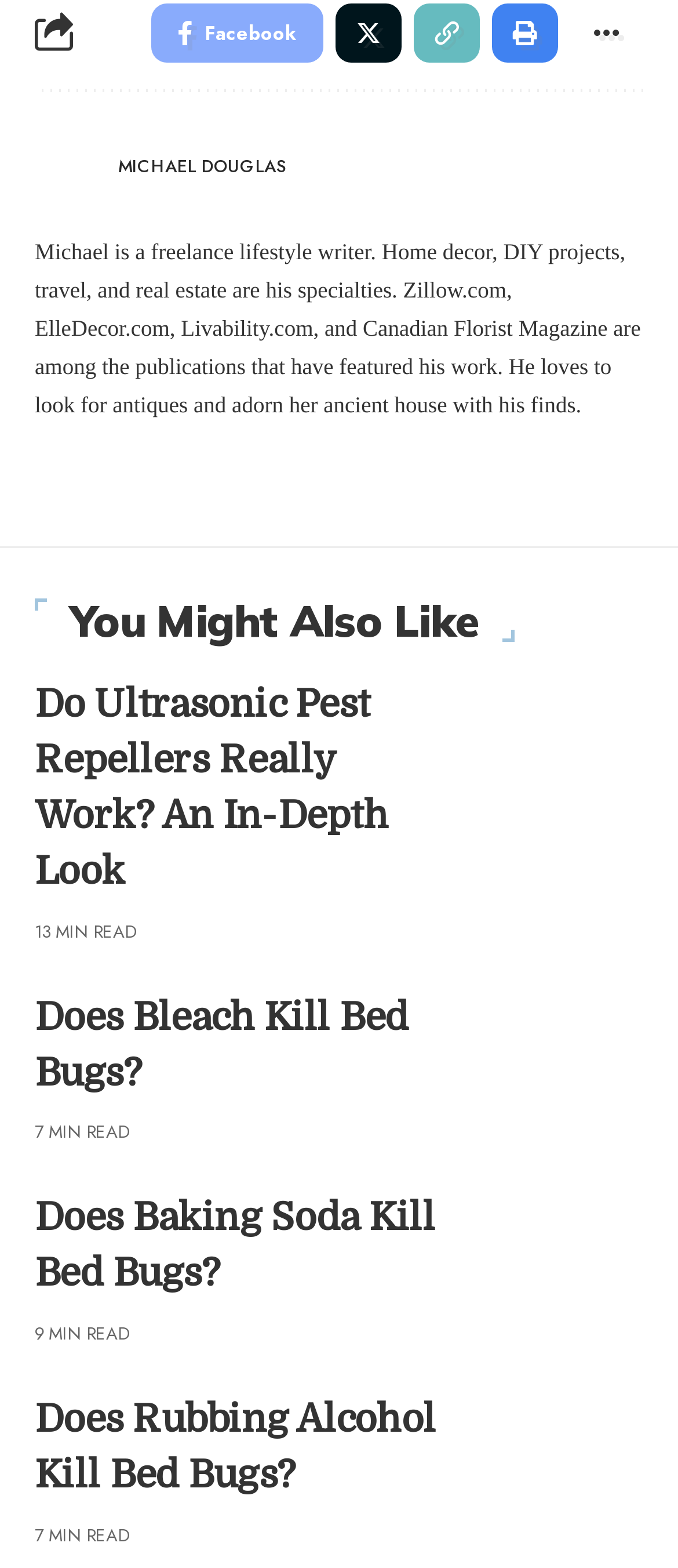Find the bounding box coordinates of the clickable element required to execute the following instruction: "Read the article 'Do Ultrasonic Pest Repellers Really Work'". Provide the coordinates as four float numbers between 0 and 1, i.e., [left, top, right, bottom].

[0.692, 0.432, 0.949, 0.498]